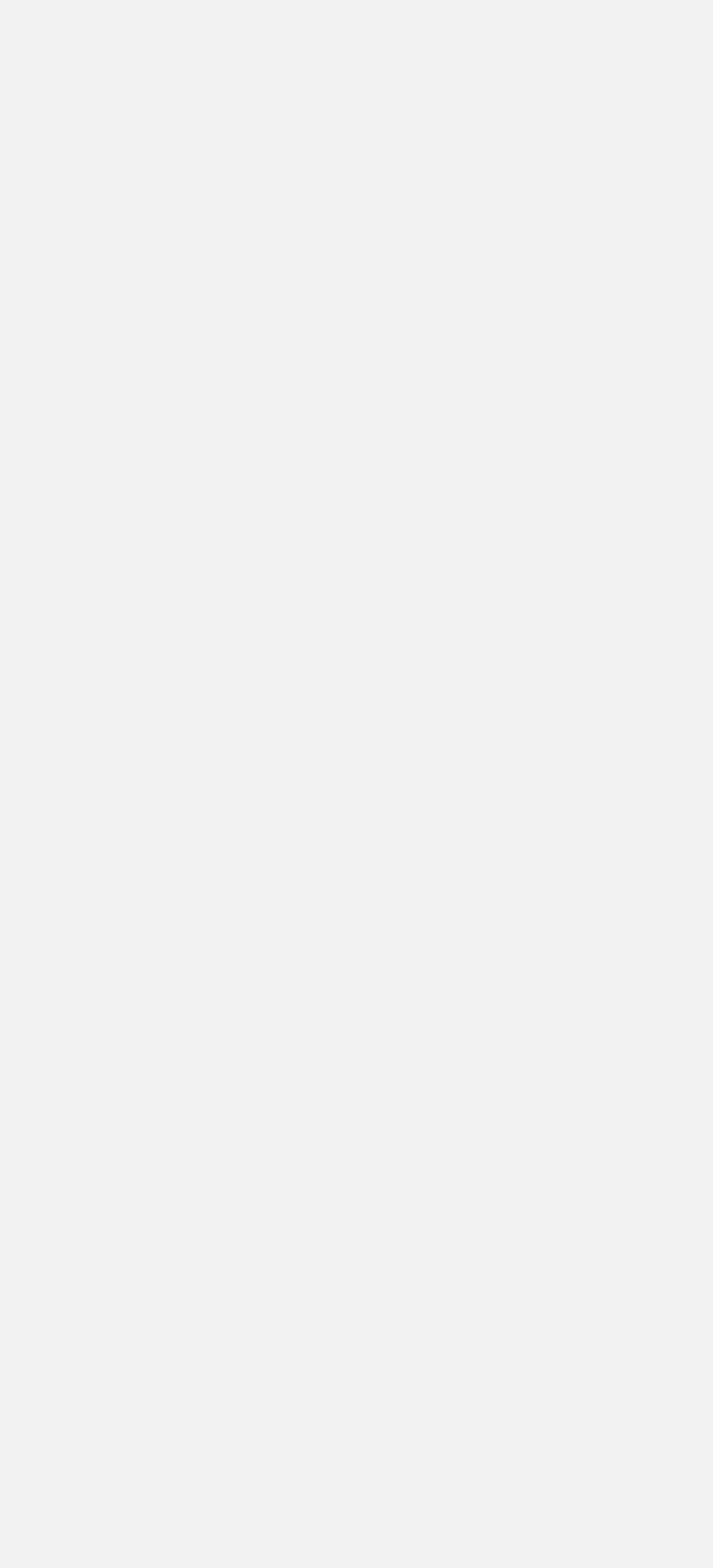Please identify the bounding box coordinates of the clickable element to fulfill the following instruction: "Click the 'Good, I'm satisfied' button". The coordinates should be four float numbers between 0 and 1, i.e., [left, top, right, bottom].

[0.182, 0.084, 0.69, 0.131]